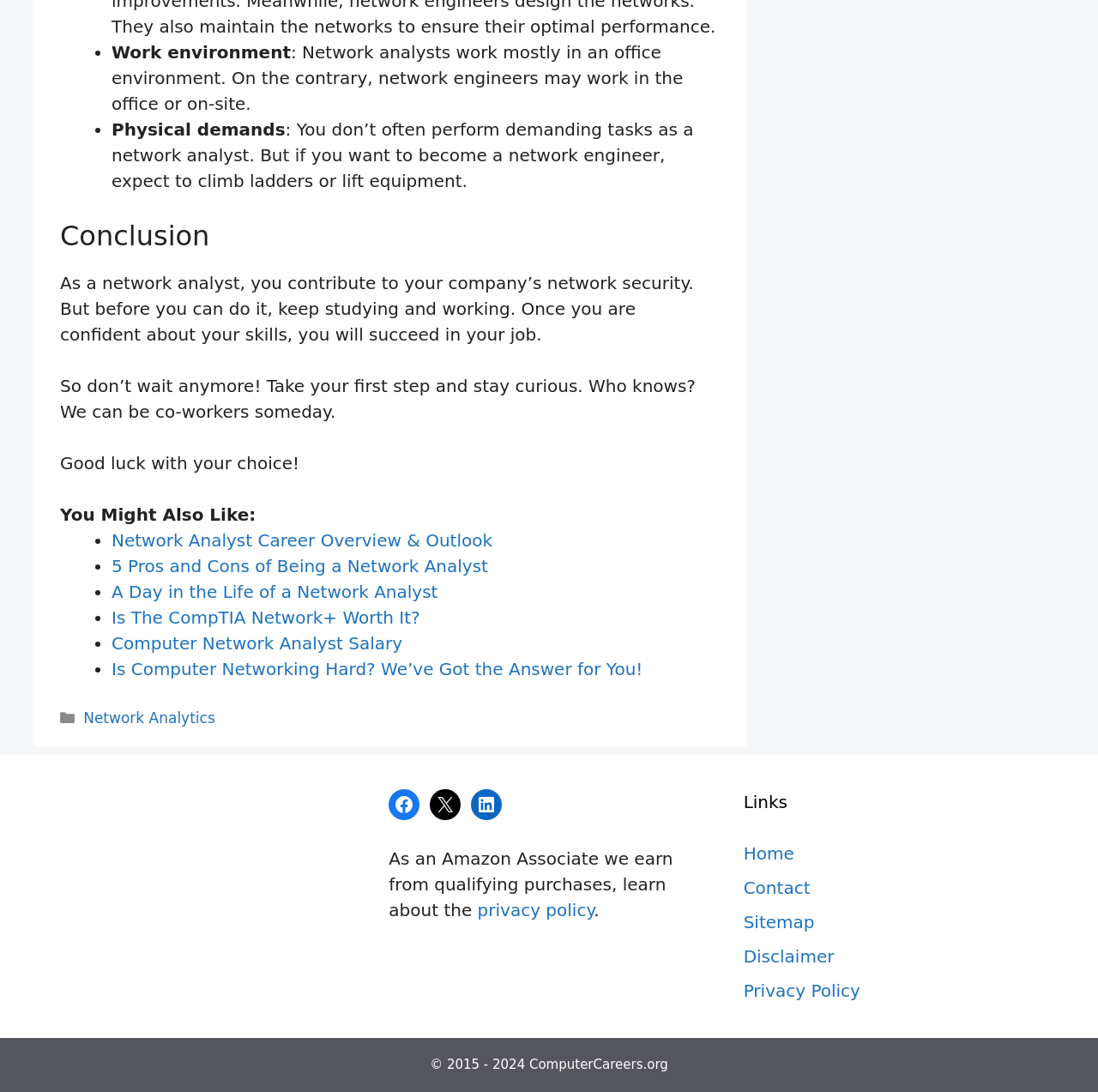Determine the bounding box coordinates for the area that needs to be clicked to fulfill this task: "Call +353-838-044-586". The coordinates must be given as four float numbers between 0 and 1, i.e., [left, top, right, bottom].

None